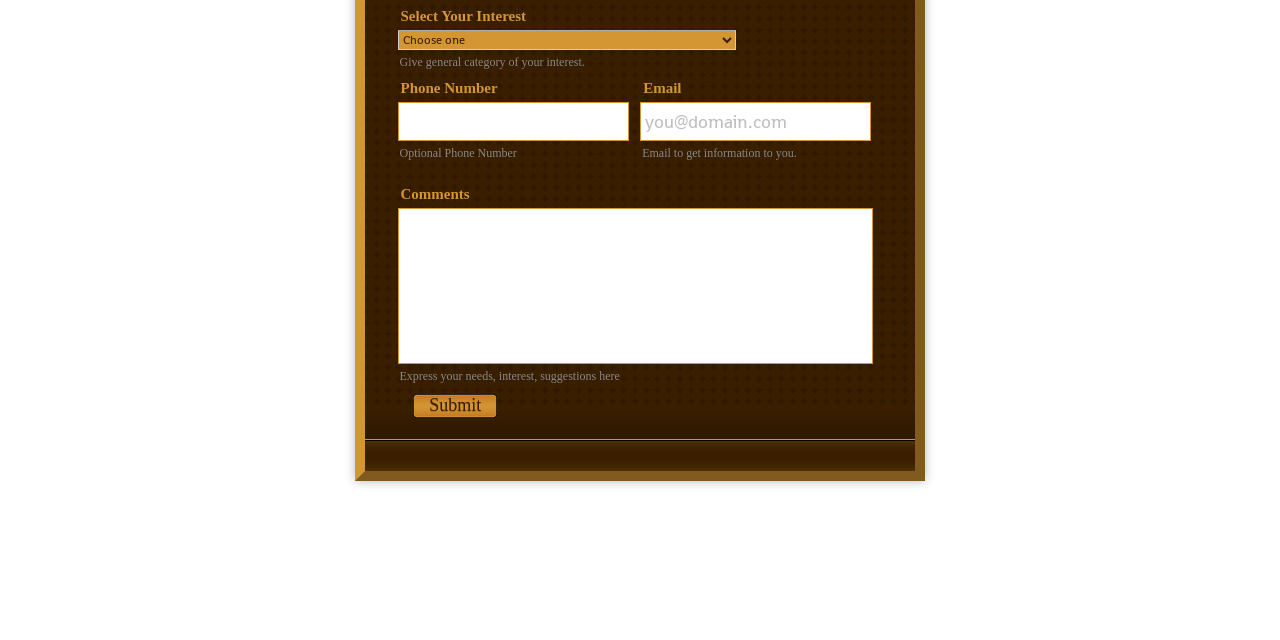Provide the bounding box coordinates of the HTML element this sentence describes: "parent_node: Optional Phone Number name="text13"". The bounding box coordinates consist of four float numbers between 0 and 1, i.e., [left, top, right, bottom].

[0.311, 0.159, 0.491, 0.22]